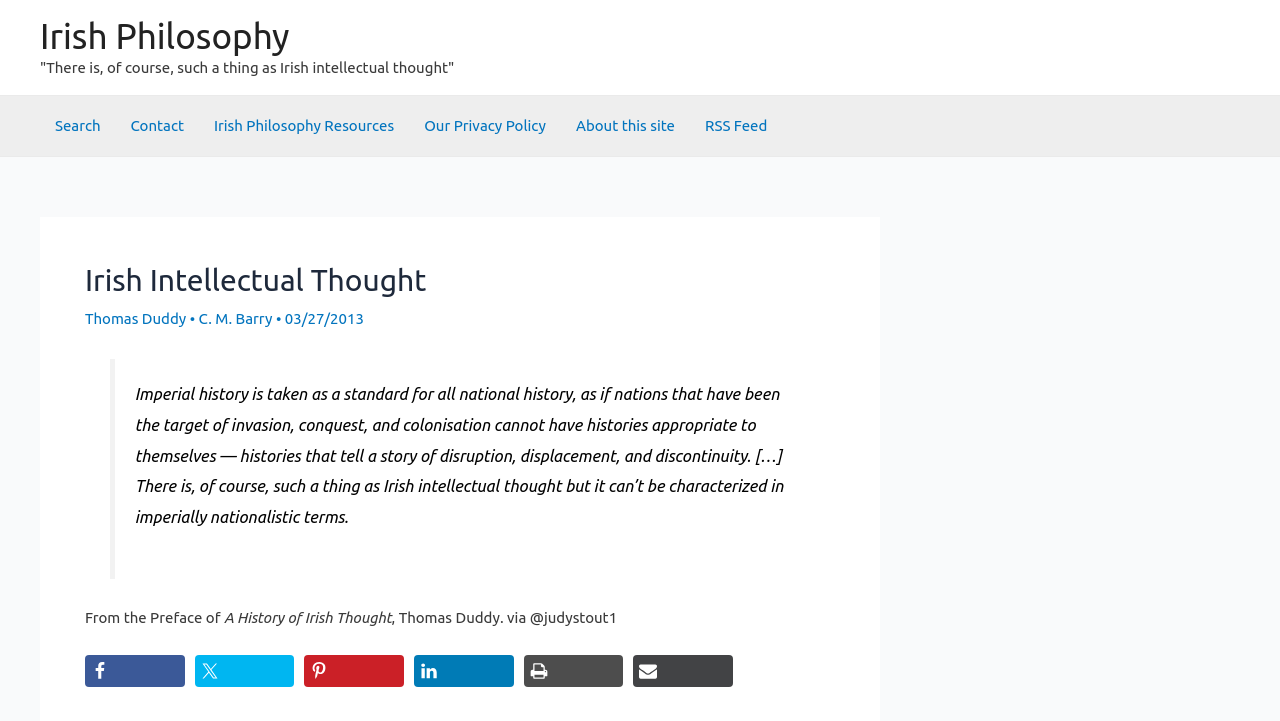Identify the bounding box coordinates necessary to click and complete the given instruction: "Click on the 'Search' link".

[0.031, 0.132, 0.09, 0.216]